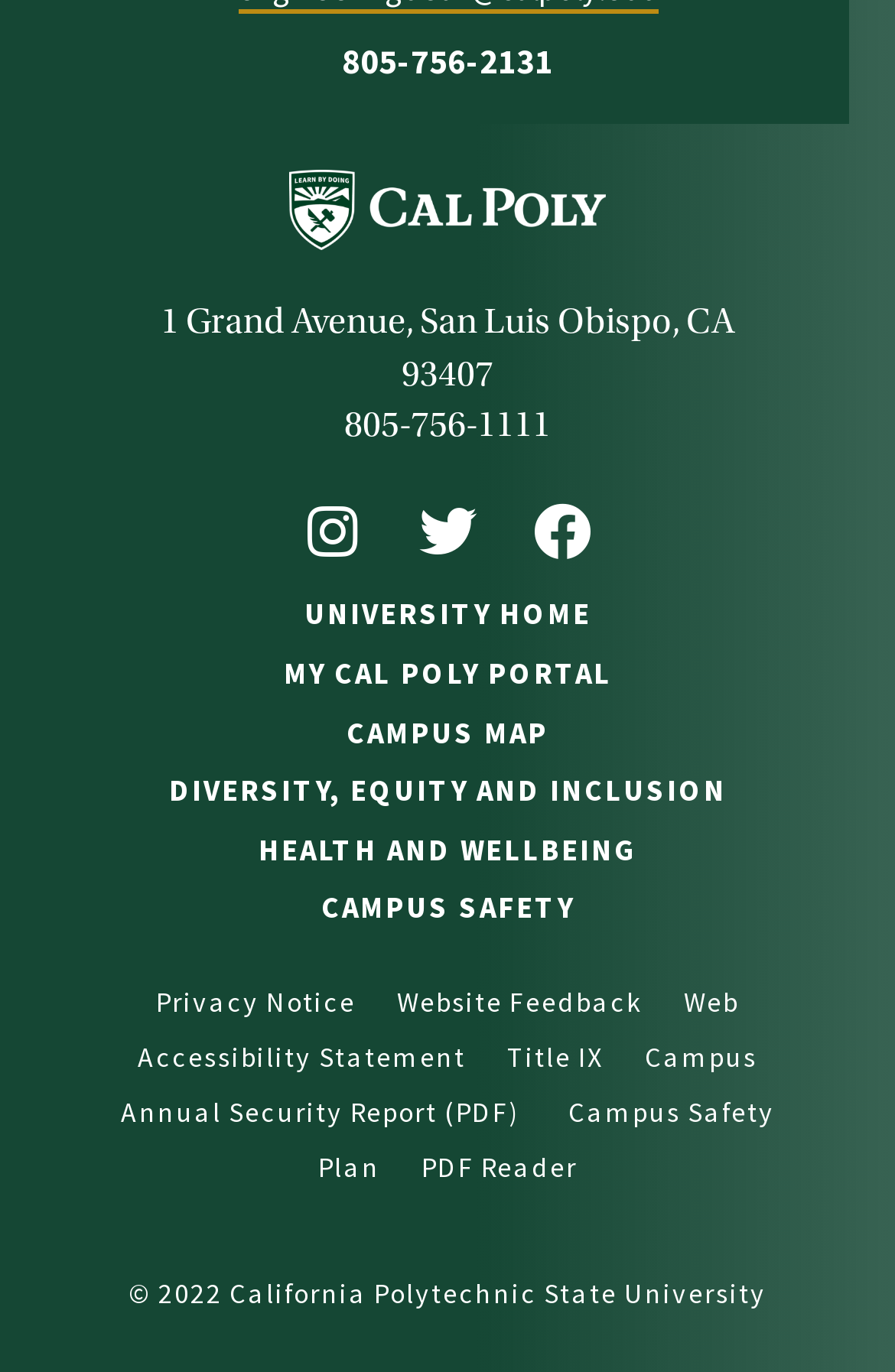What is the address of Cal Poly?
Using the details from the image, give an elaborate explanation to answer the question.

I found the address by looking at the static text elements '1 Grand Avenue,' and 'San Luis Obispo, CA 93407' which are located near the top of the page.